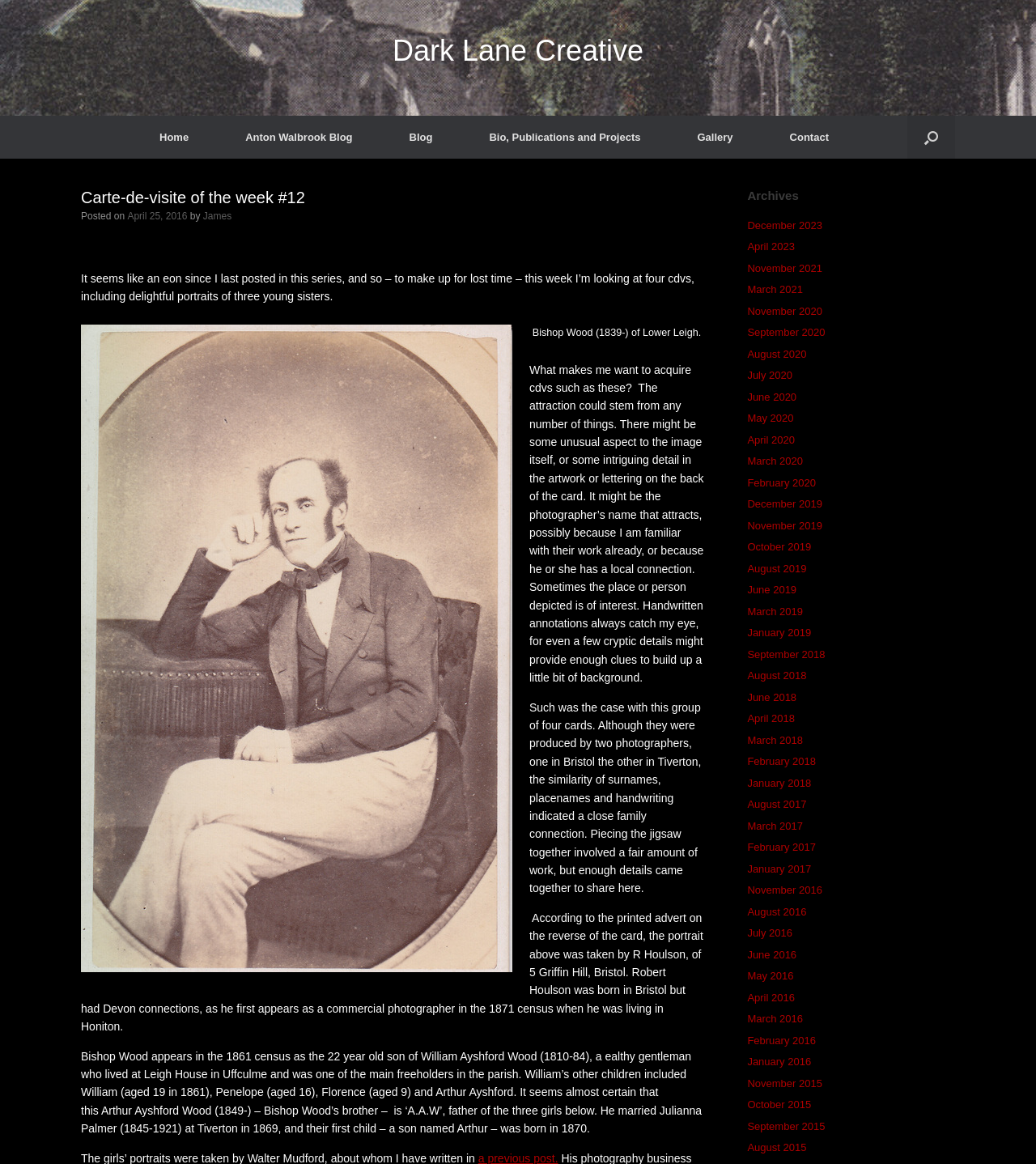Using the given description, provide the bounding box coordinates formatted as (top-left x, top-left y, bottom-right x, bottom-right y), with all values being floating point numbers between 0 and 1. Description: Contact

[0.735, 0.1, 0.827, 0.136]